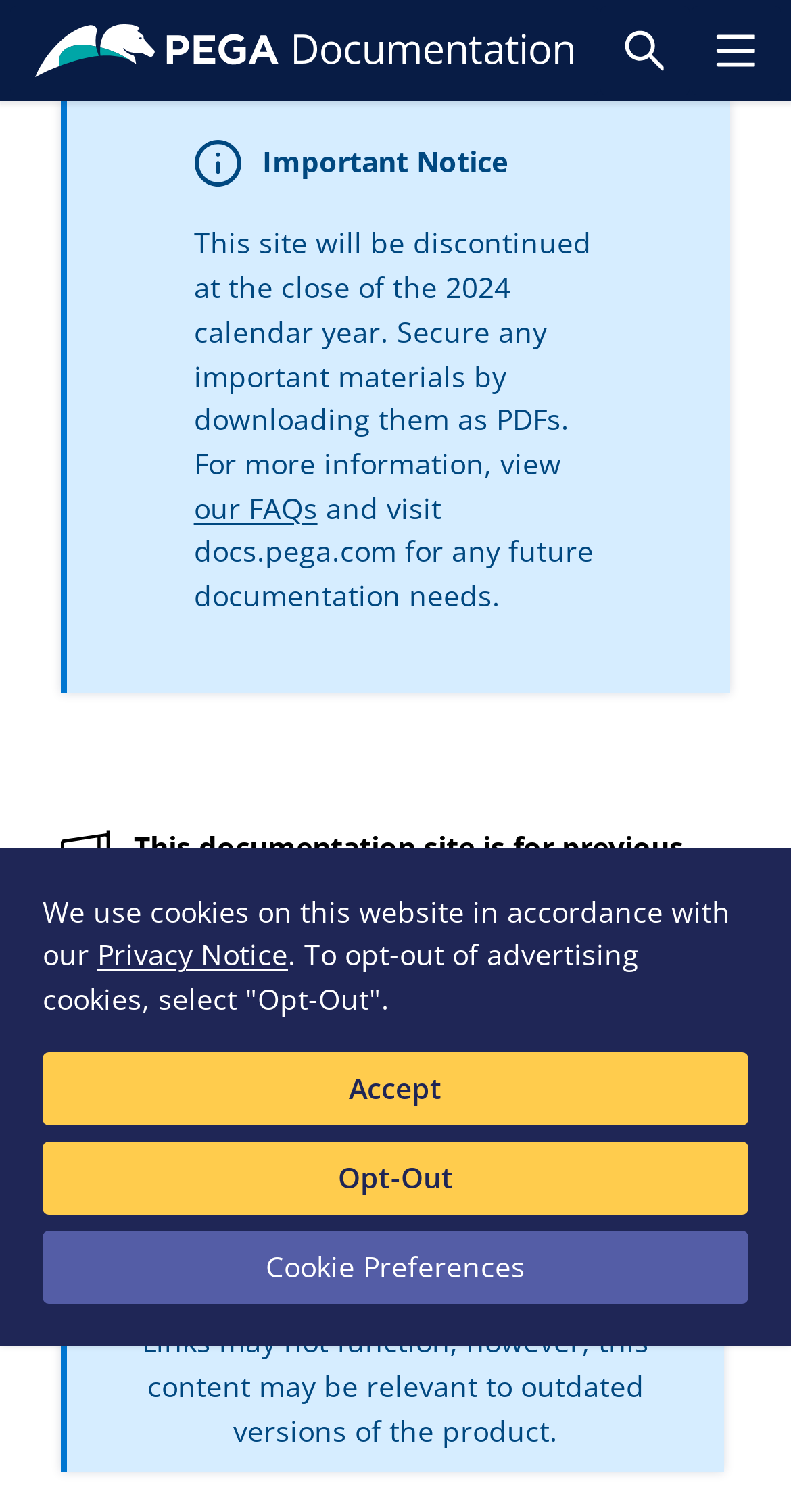What is the alternative site for current releases? Observe the screenshot and provide a one-word or short phrase answer.

new documentation site